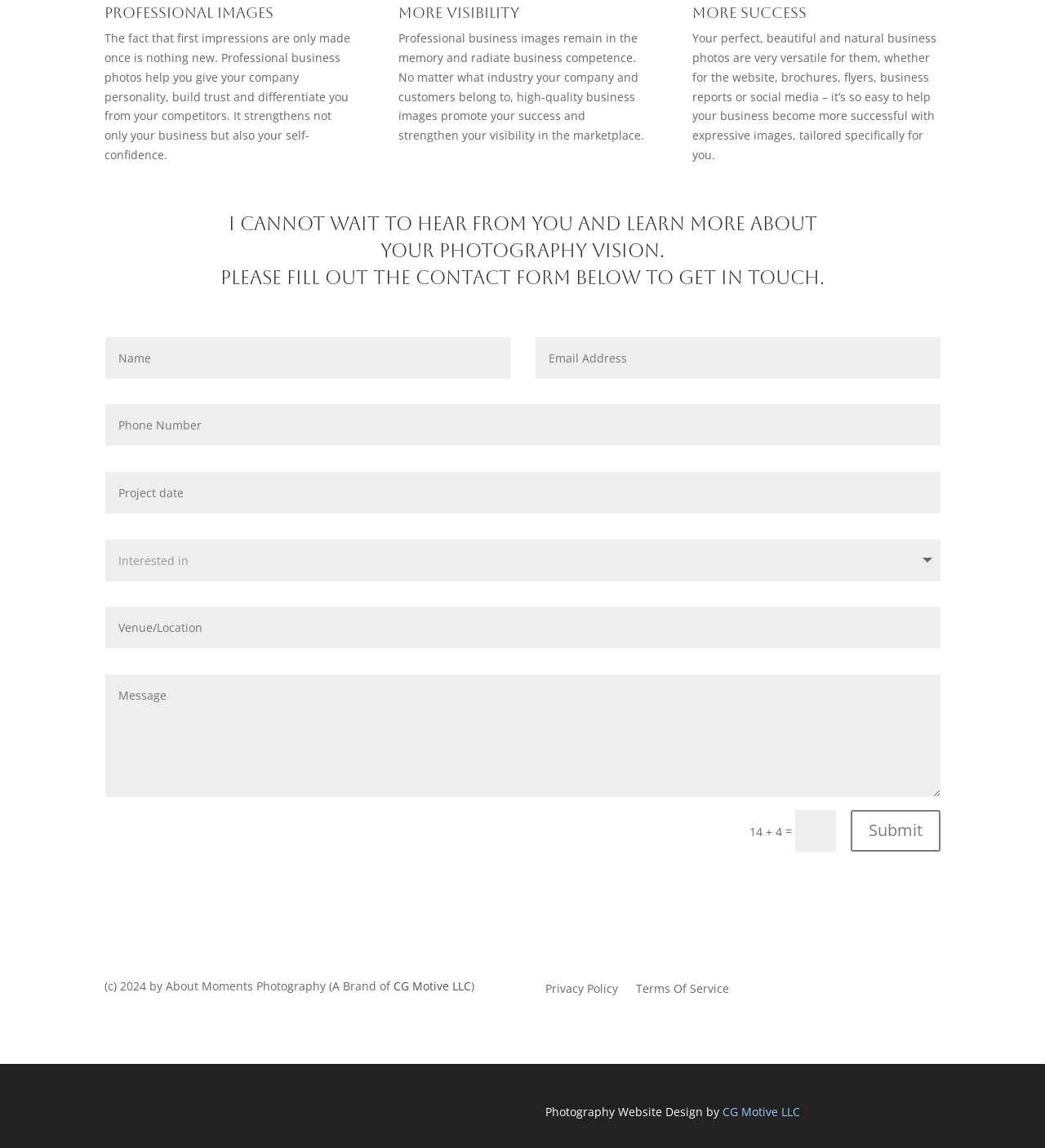What is the purpose of professional business photos?
Using the image, answer in one word or phrase.

Build trust and differentiate